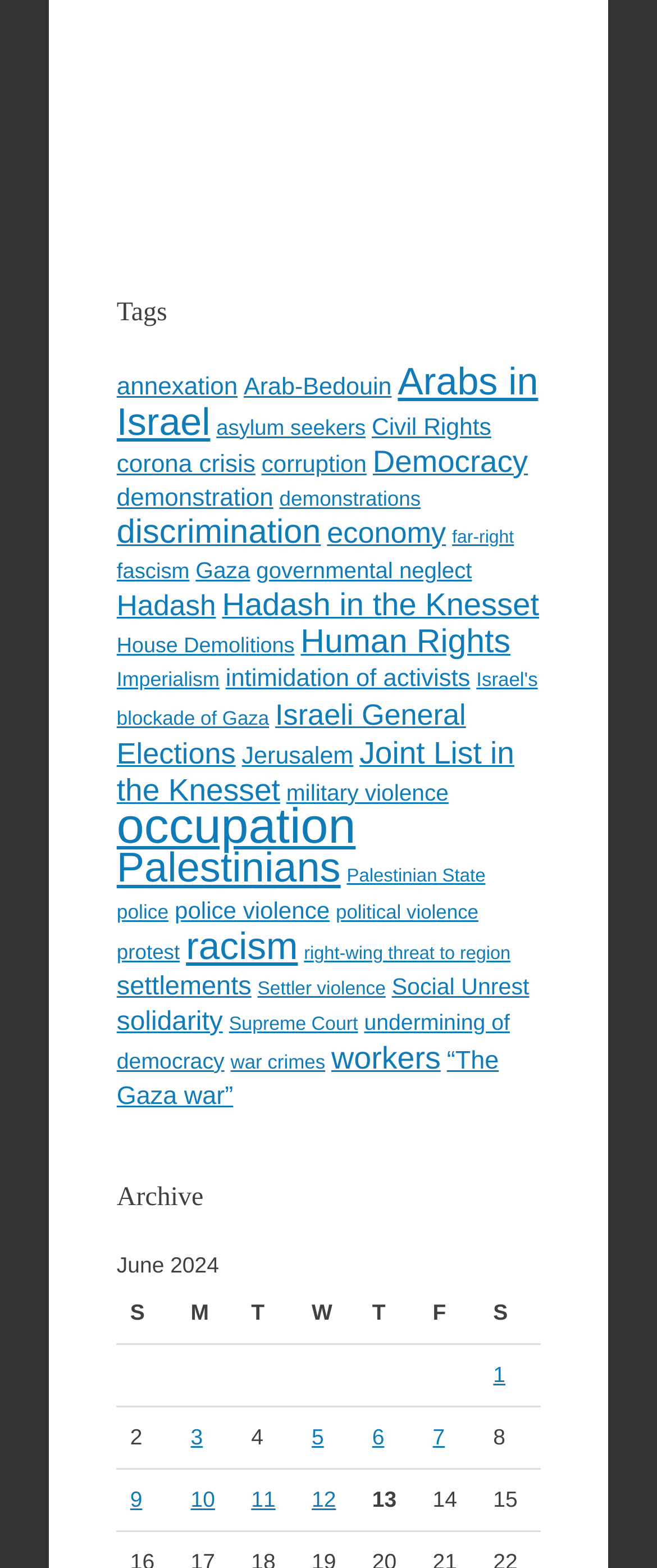What is the date of the first post in the archive?
Please provide a detailed and comprehensive answer to the question.

The date of the first post in the archive is June 1, 2024 because the link 'Posts published on June 1, 2024' is present in the first row of the archive table, indicating that the first post was published on this date.